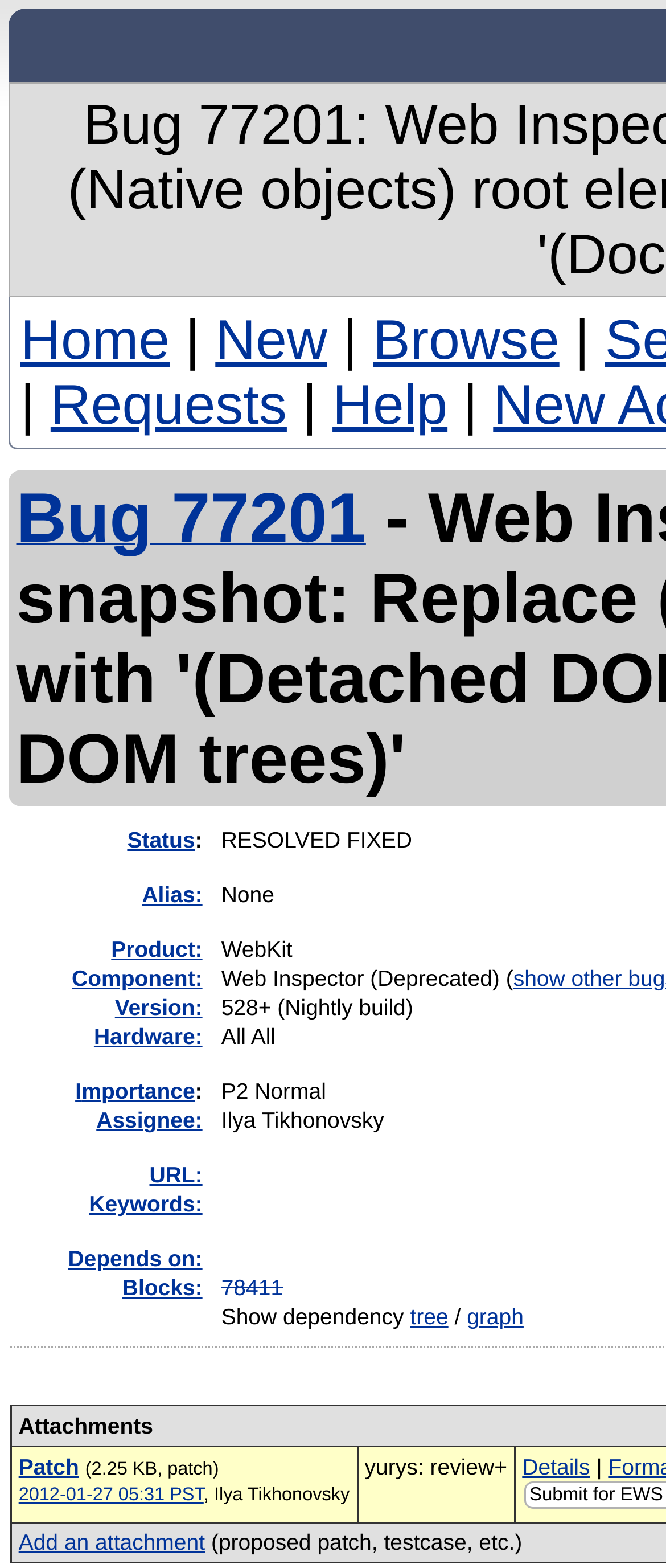Generate a thorough description of the webpage.

This webpage appears to be a bug tracking page, specifically for bug 77201. At the top, there are several links, including "Home", "New", "Browse", and "Requests", which are aligned horizontally. Below these links, there is a link to "Help" and another separator line.

The main content of the page is divided into two sections. On the left, there is a list of labels, including "Status:", "Alias:", "Product:", "Component:", "Version:", "Hardware:", "Importance:", "Assignee:", "URL:", "Keywords:", "Depends on:", and "Blocks:". Each label has a corresponding link next to it.

On the right side of the page, there is a table with two rows. The first row has a link to a patch, along with the date and time it was submitted, and the name of the submitter, Ilya Tikhonovsky. The second row has a review comment from Yury Semikhatsky, along with a link to "Details" and an option to "Add an attachment".

There are also several other links and buttons scattered throughout the page, including a link to bug 78411 and options to view the bug as a tree or graph.